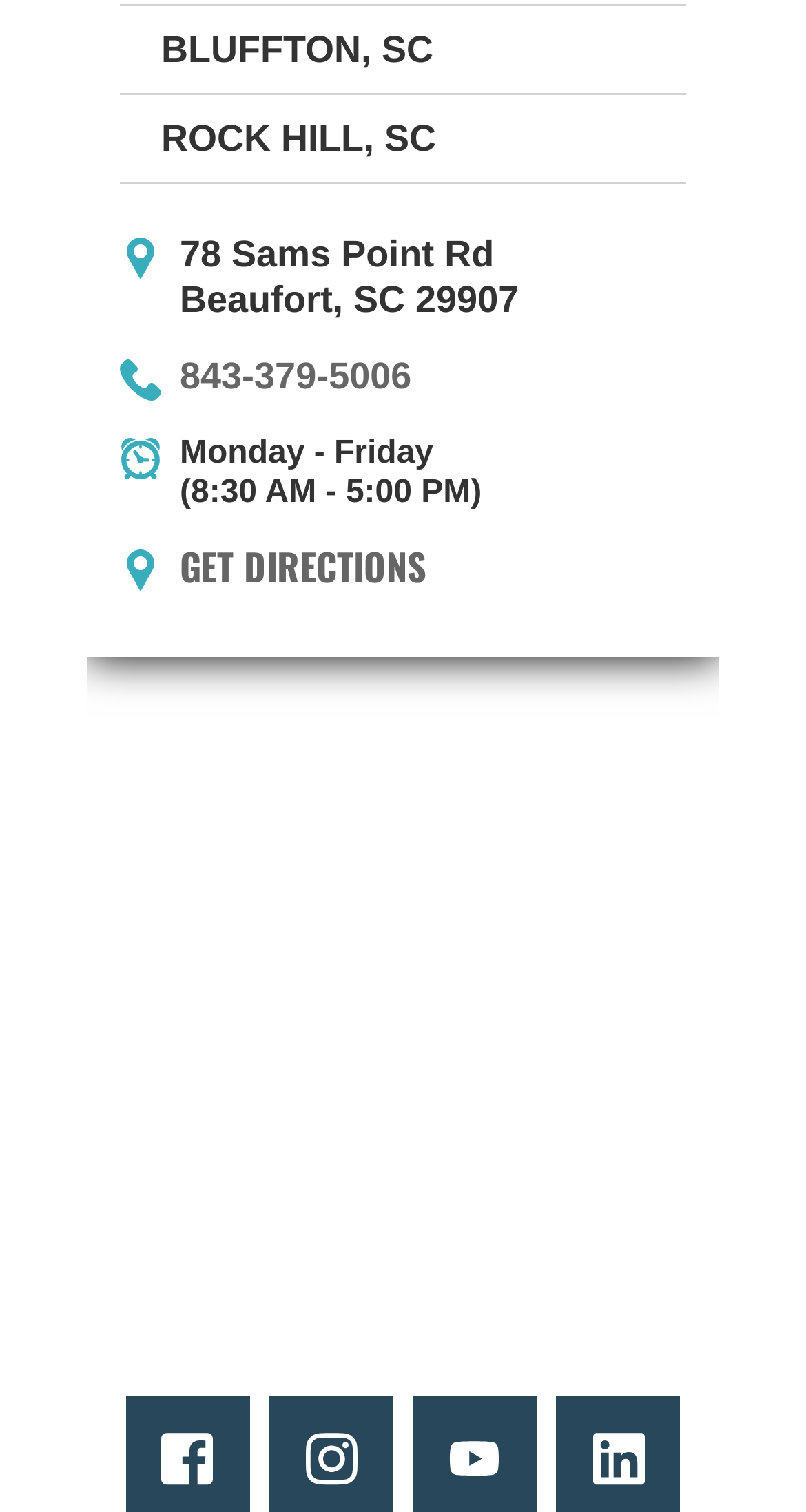Can you specify the bounding box coordinates of the area that needs to be clicked to fulfill the following instruction: "Get directions"?

[0.223, 0.148, 0.528, 0.184]